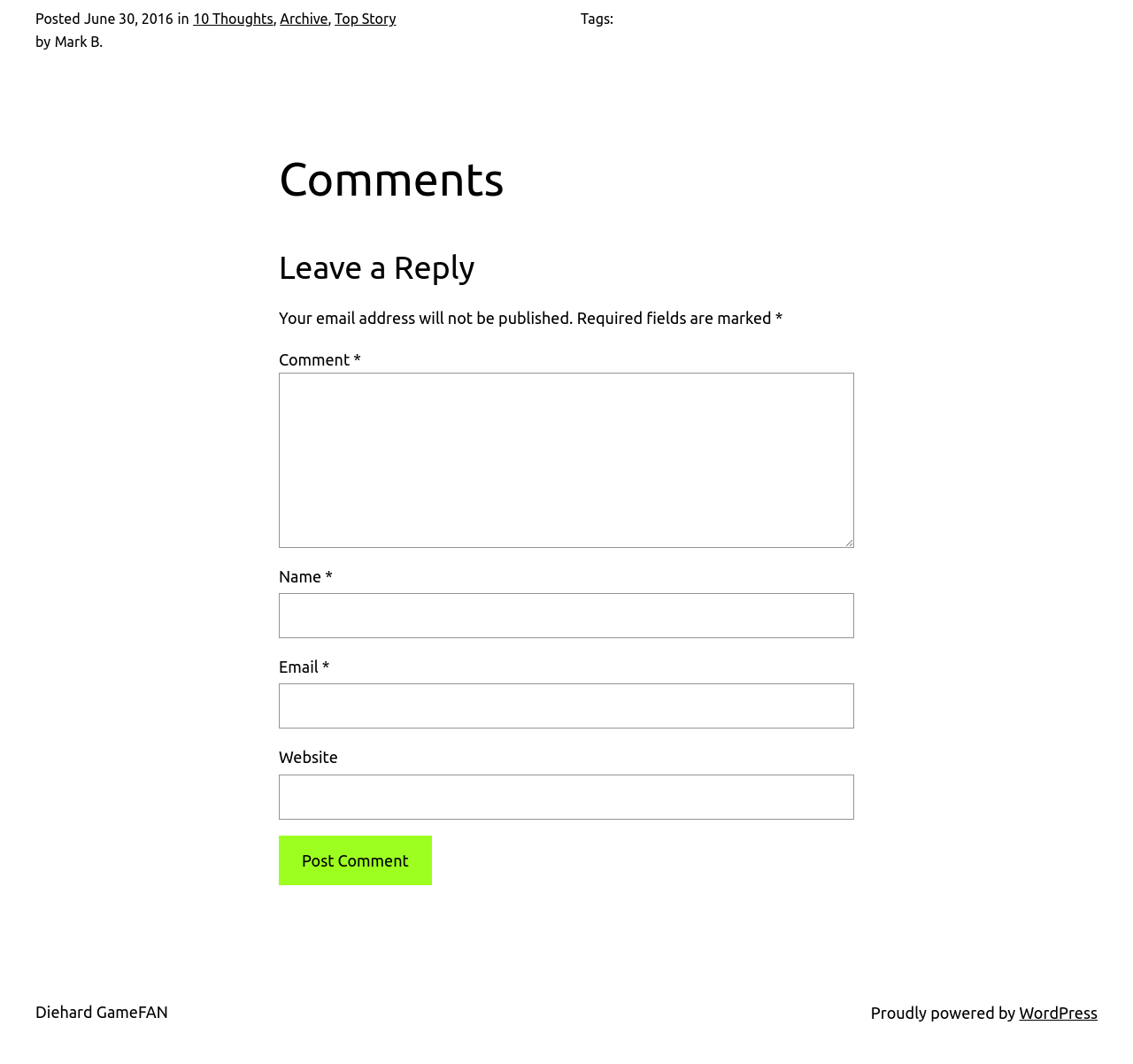Extract the bounding box of the UI element described as: "name="submit" value="Post Comment"".

[0.246, 0.785, 0.381, 0.832]